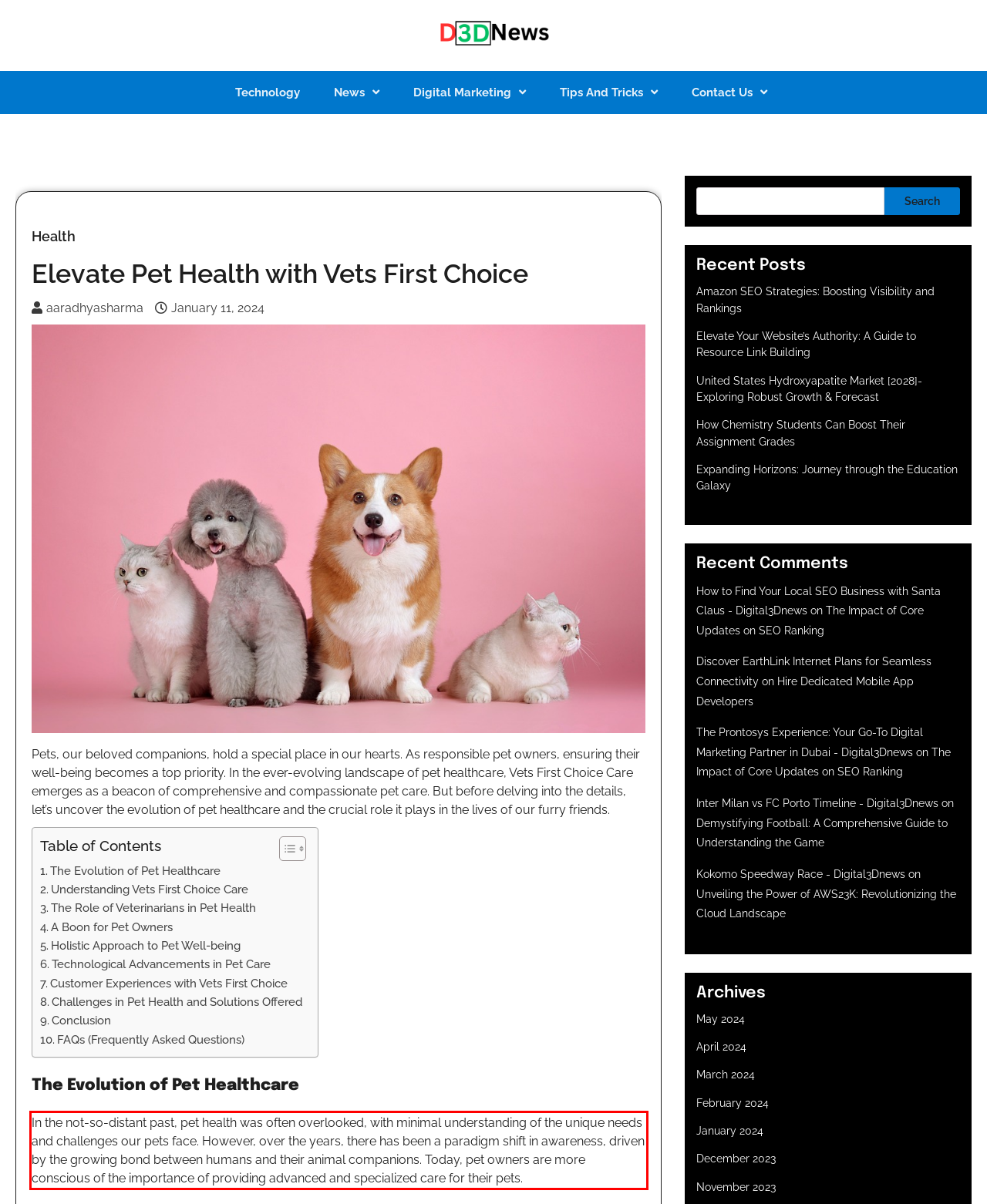You have a screenshot of a webpage where a UI element is enclosed in a red rectangle. Perform OCR to capture the text inside this red rectangle.

In the not-so-distant past, pet health was often overlooked, with minimal understanding of the unique needs and challenges our pets face. However, over the years, there has been a paradigm shift in awareness, driven by the growing bond between humans and their animal companions. Today, pet owners are more conscious of the importance of providing advanced and specialized care for their pets.